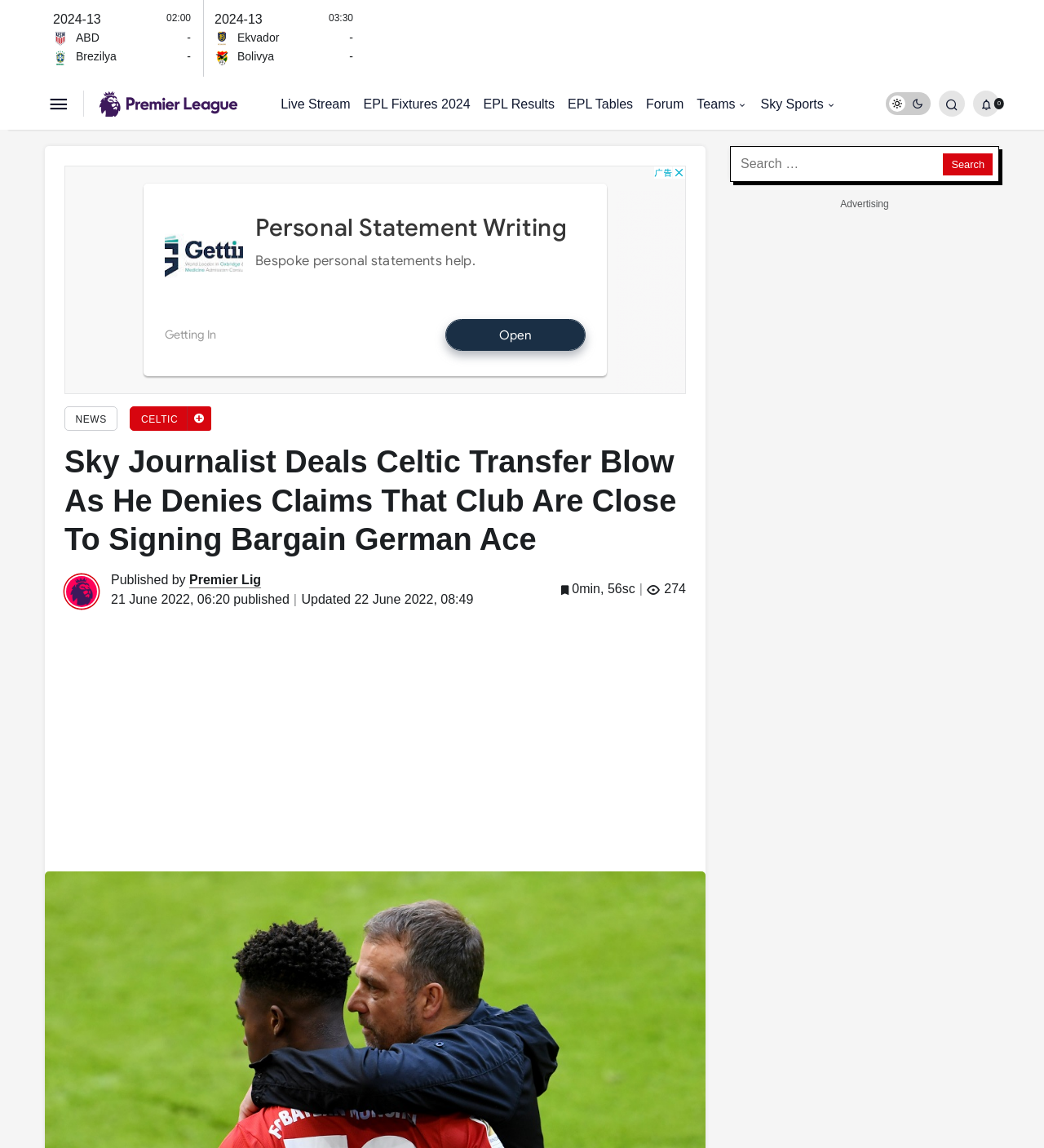Please give a succinct answer to the question in one word or phrase:
How many views does the article have?

274